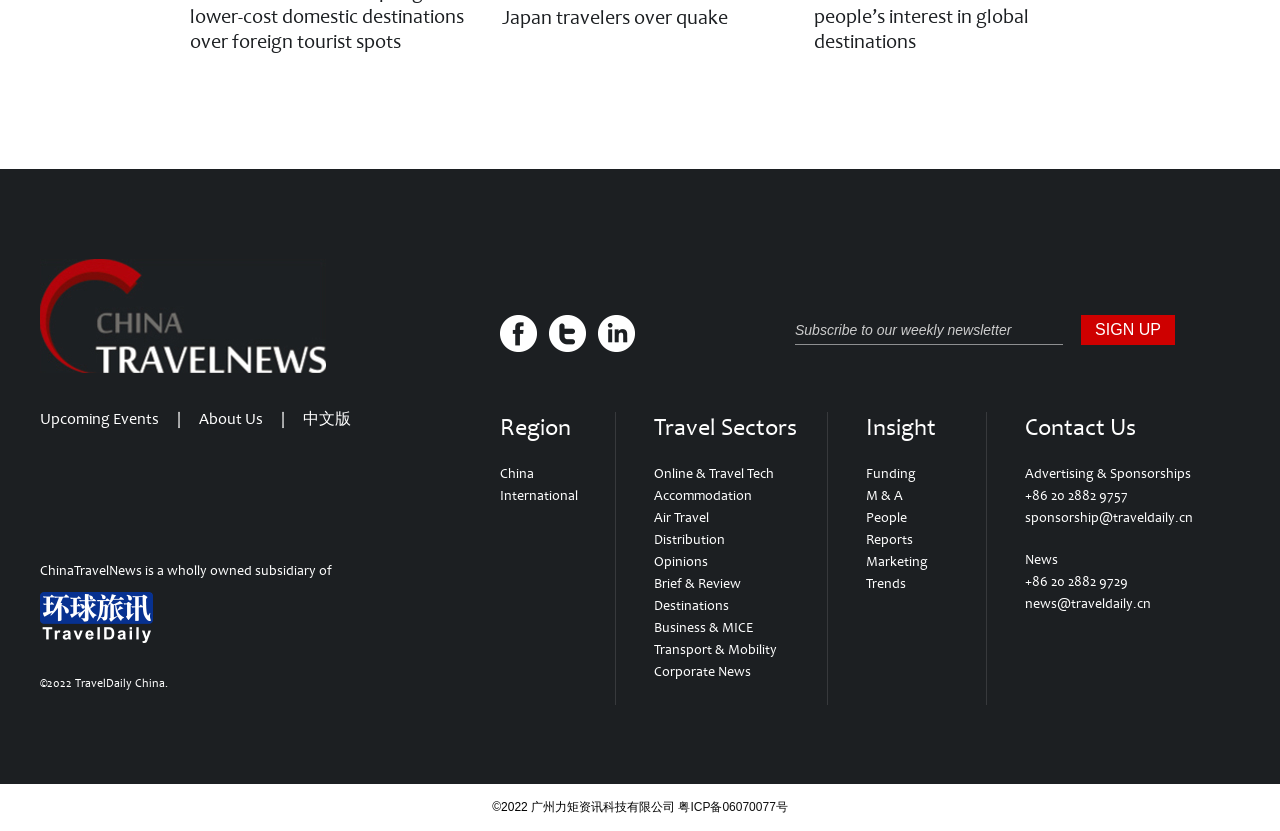Identify the bounding box coordinates of the region that needs to be clicked to carry out this instruction: "Click on the 'Upcoming Events' link". Provide these coordinates as four float numbers ranging from 0 to 1, i.e., [left, top, right, bottom].

[0.031, 0.492, 0.124, 0.516]